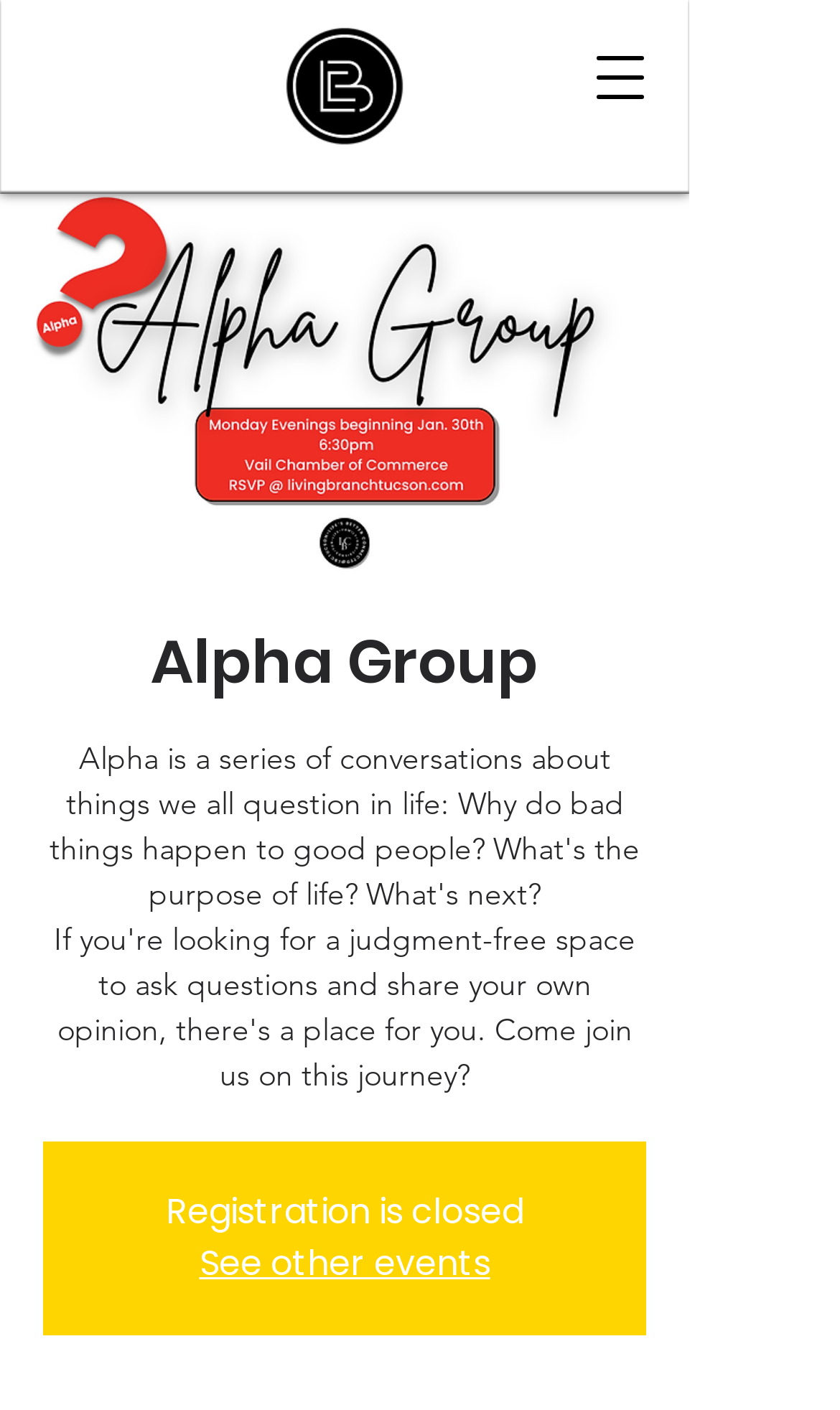What is the purpose of the 'See other events' link?
Give a one-word or short-phrase answer derived from the screenshot.

To see other events